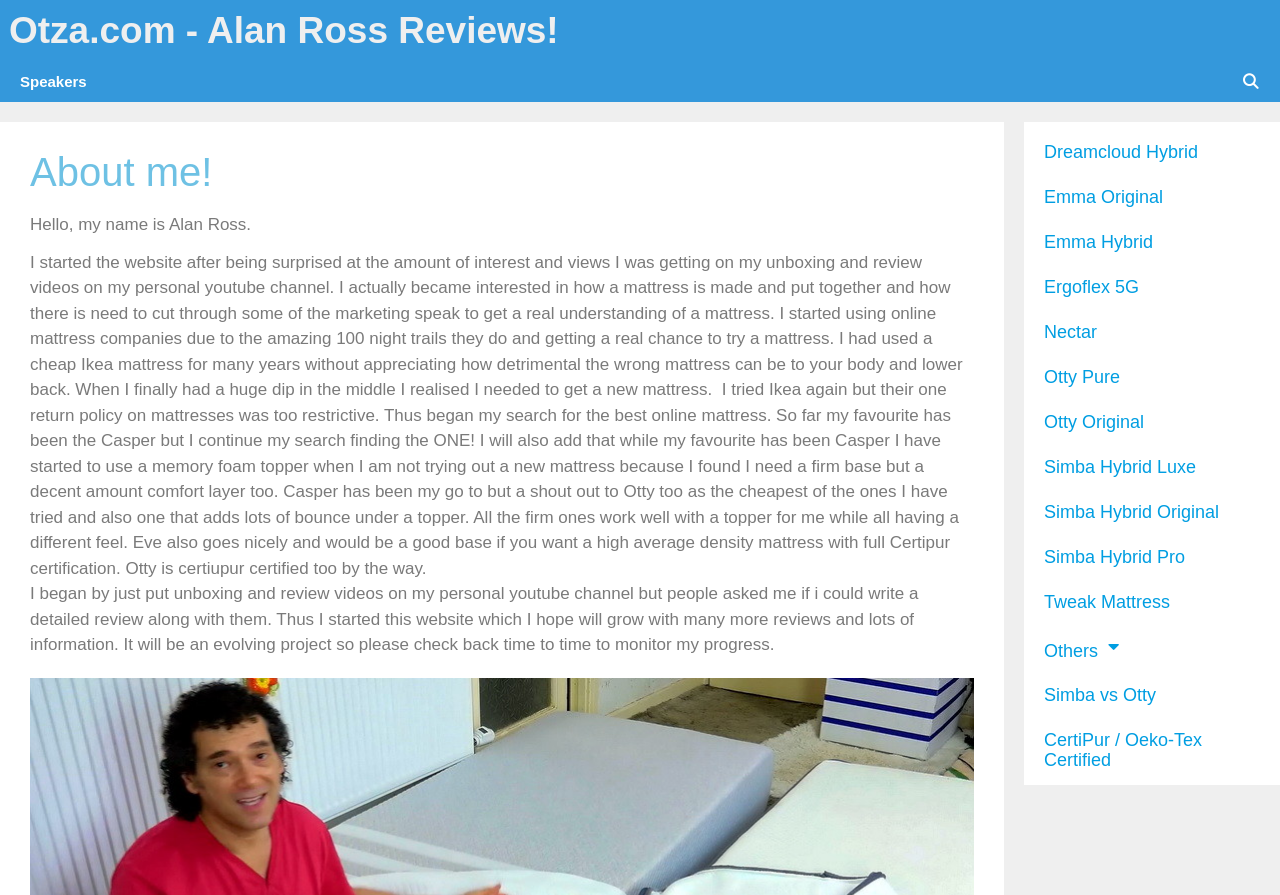From the screenshot, find the bounding box of the UI element matching this description: "Emma Hybrid". Supply the bounding box coordinates in the form [left, top, right, bottom], each a float between 0 and 1.

[0.8, 0.248, 1.0, 0.293]